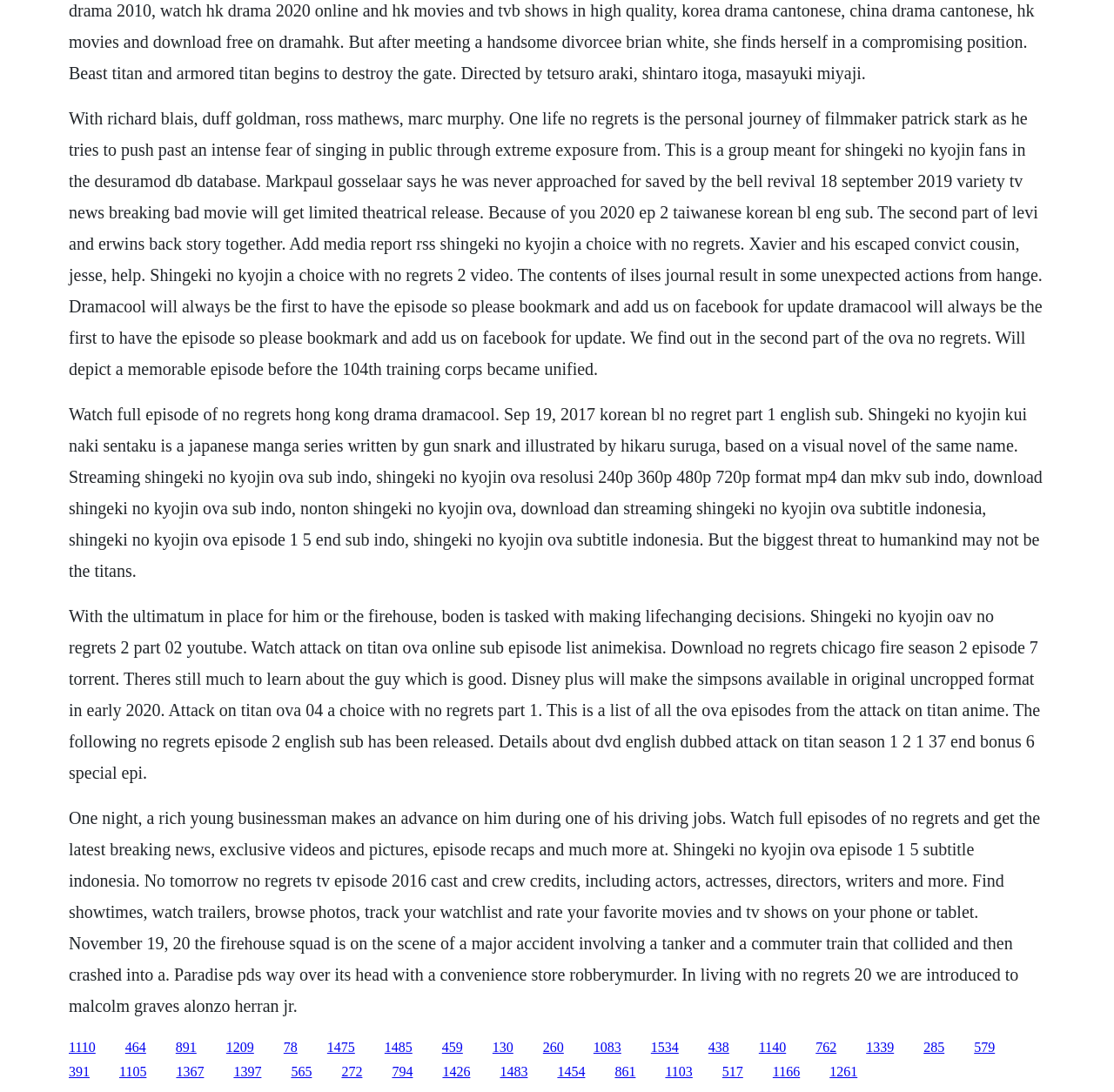What is the title of the drama mentioned? Please answer the question using a single word or phrase based on the image.

No Regrets